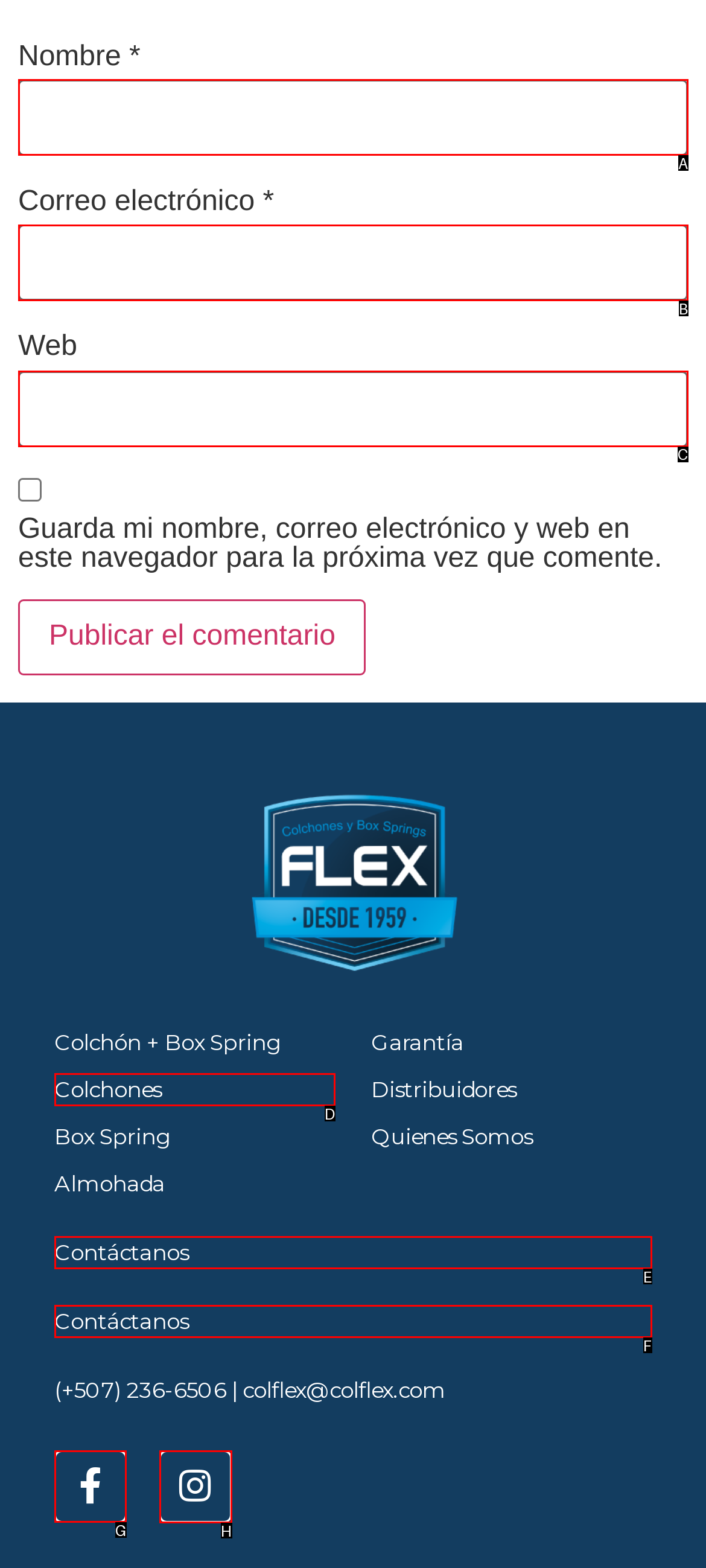What is the letter of the UI element you should click to Contact us through Facebook? Provide the letter directly.

G